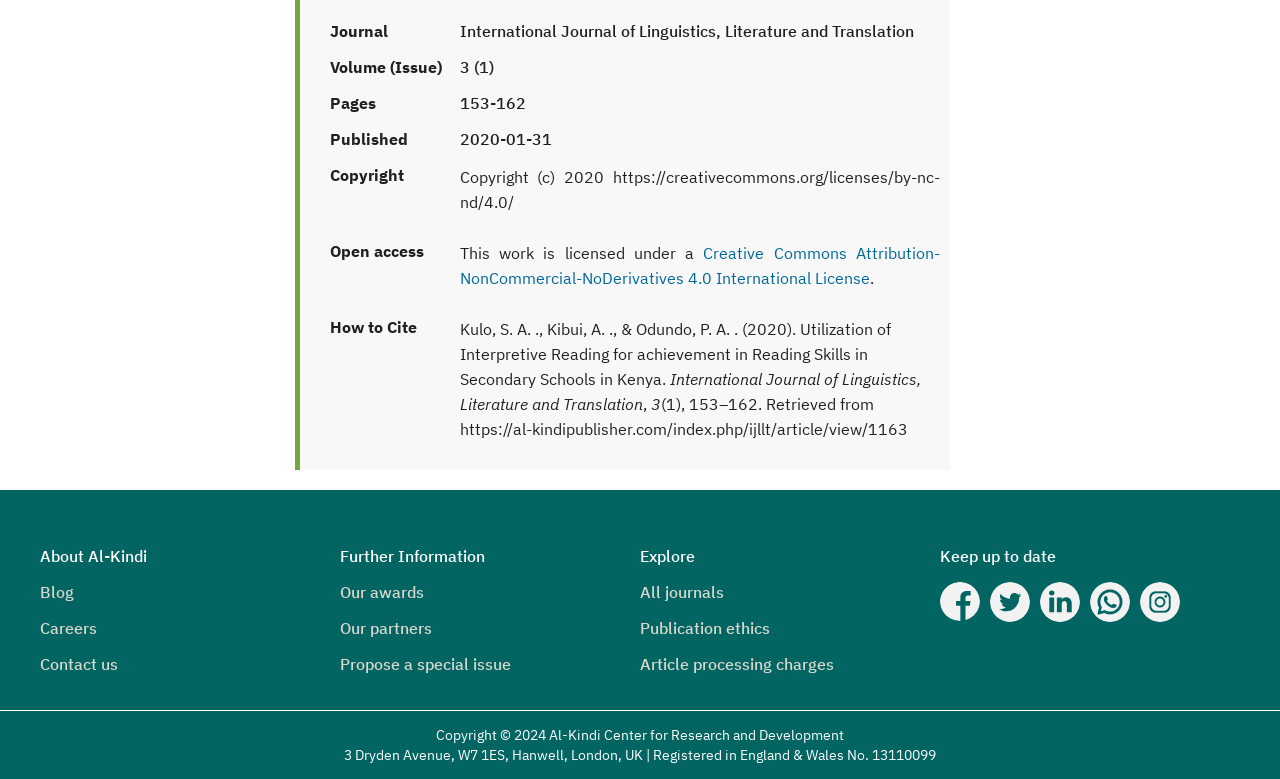Based on the image, give a detailed response to the question: What is the name of the author of the article?

The name of the author of the article can be found in the static text element with the text 'Kulo, S. A..' which is located in the 'How to Cite' section.